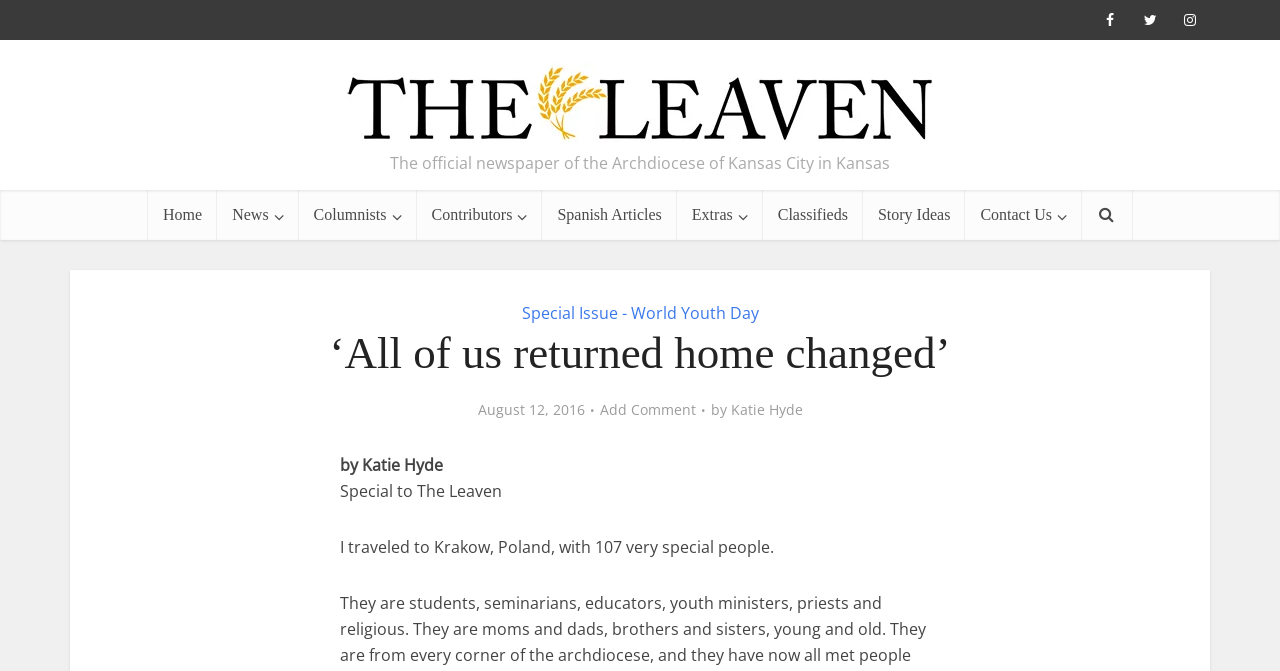Provide the bounding box coordinates for the specified HTML element described in this description: "Read more". The coordinates should be four float numbers ranging from 0 to 1, in the format [left, top, right, bottom].

None